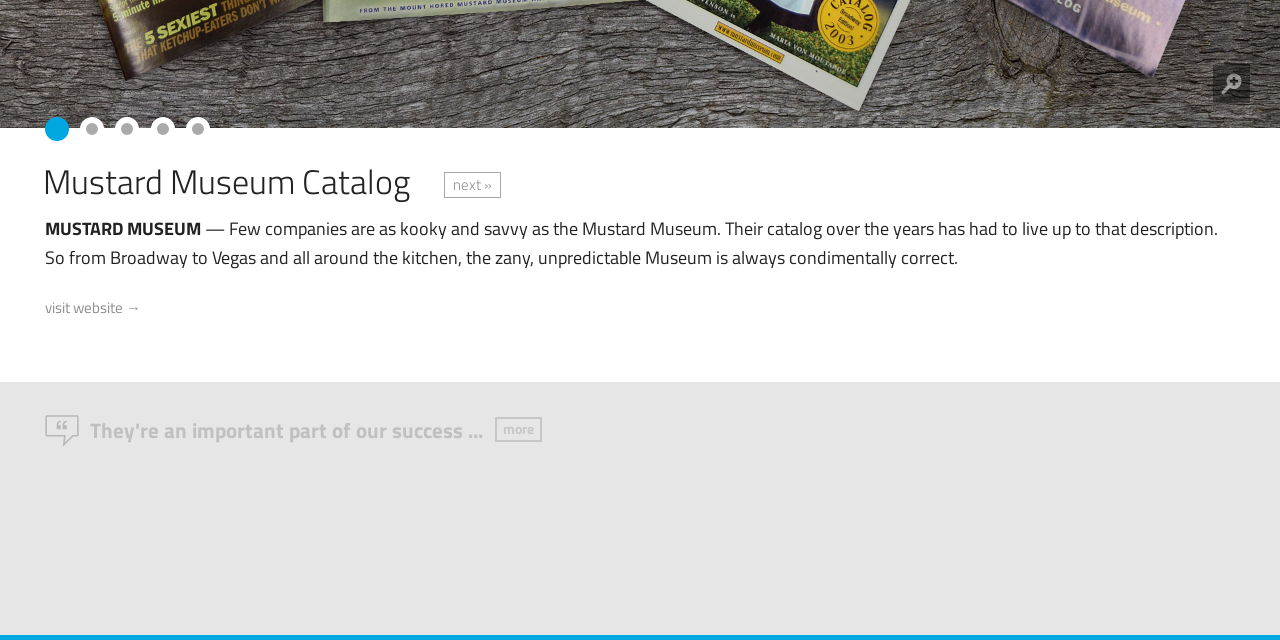What is the purpose of the link 'visit website →'?
Please use the image to provide an in-depth answer to the question.

The link 'visit website →' is likely intended to direct the user to the website of the Mustard Museum, as indicated by the arrow symbol '→'.